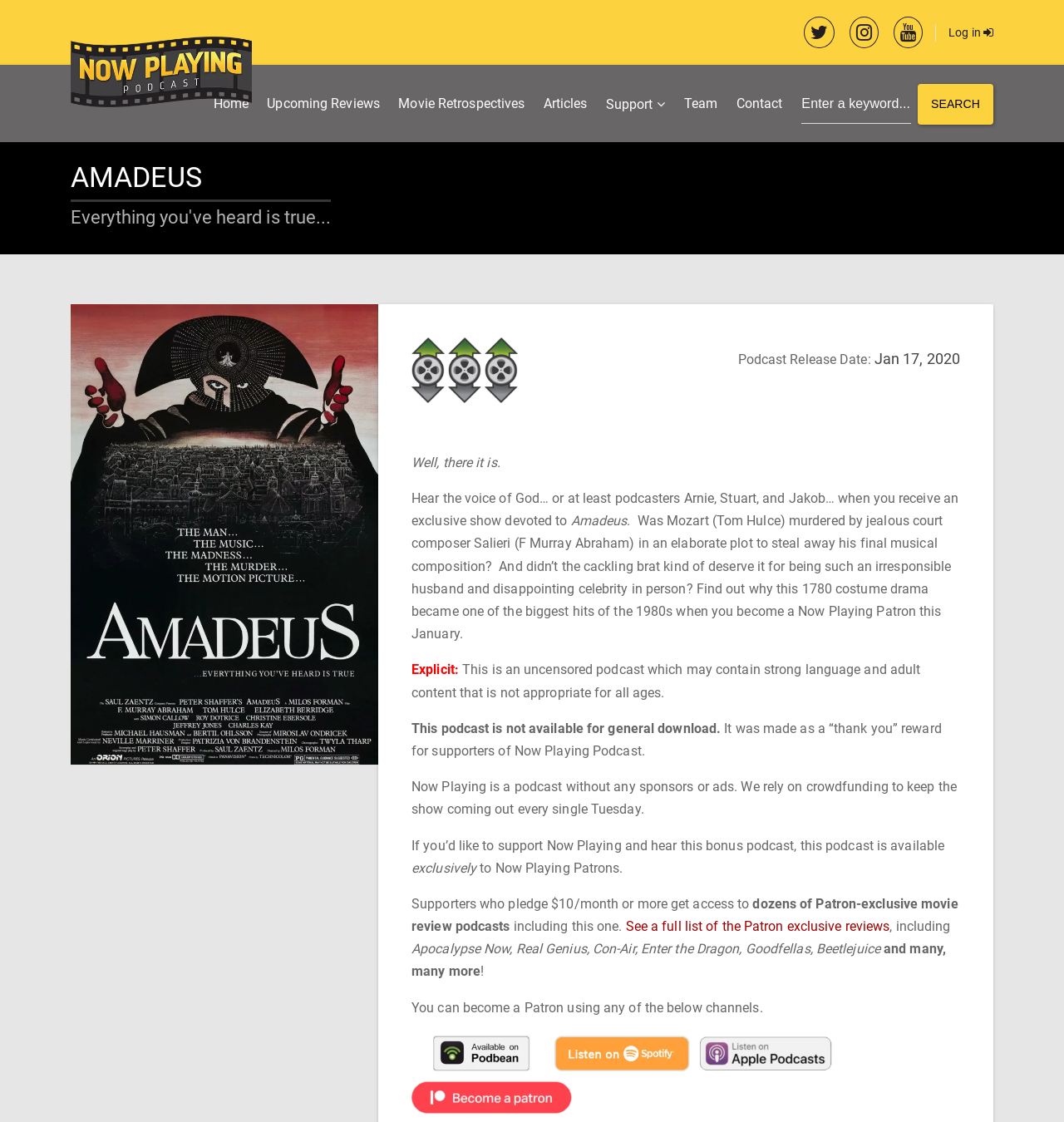Using the information in the image, give a detailed answer to the following question: What is the minimum monthly pledge to access Patron-exclusive reviews?

The minimum monthly pledge to access Patron-exclusive reviews can be found in the text 'Supporters who pledge $10/month or more get access to dozens of Patron-exclusive movie review podcasts'.